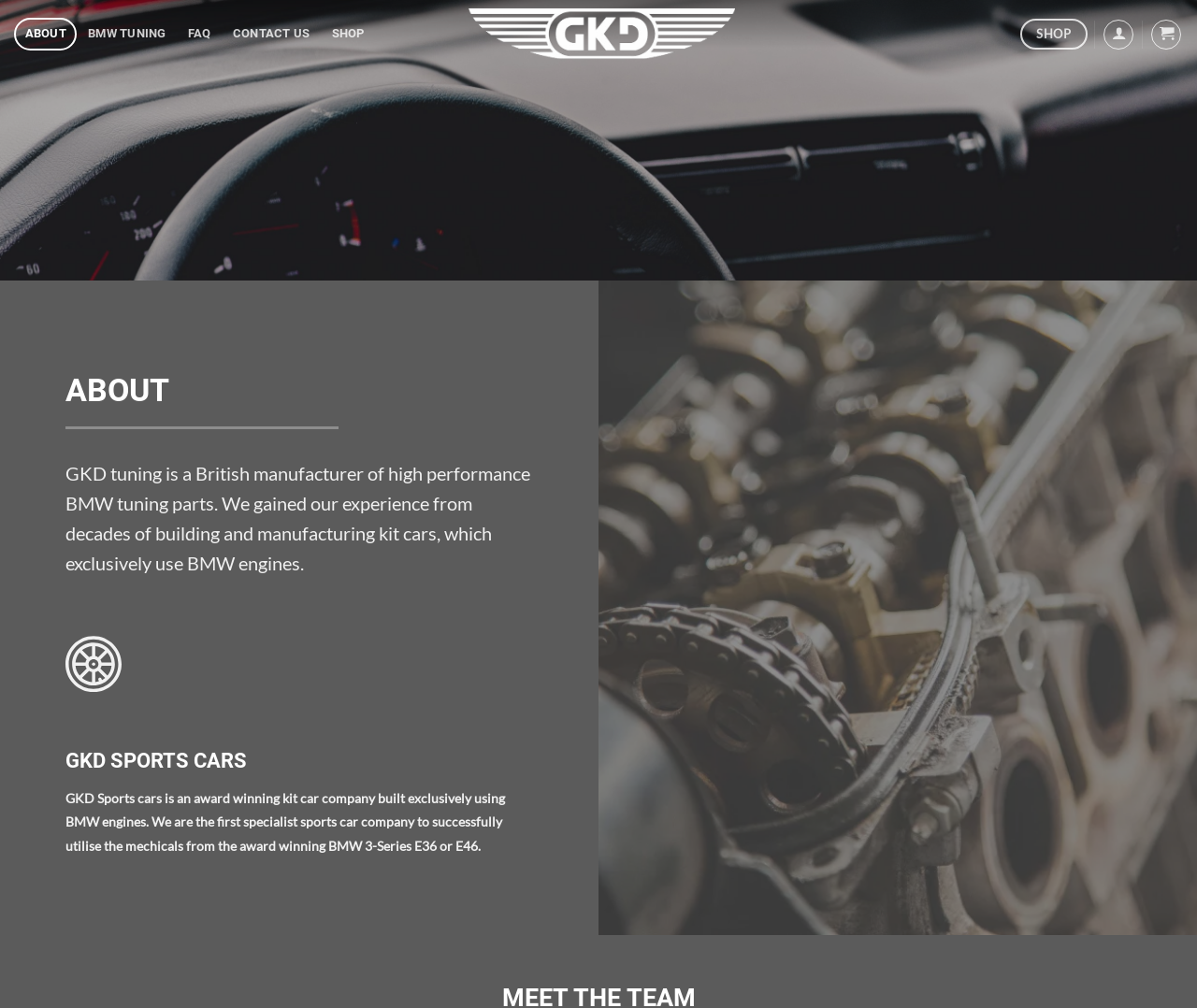Could you indicate the bounding box coordinates of the region to click in order to complete this instruction: "Click on the shopping cart icon".

[0.922, 0.019, 0.947, 0.049]